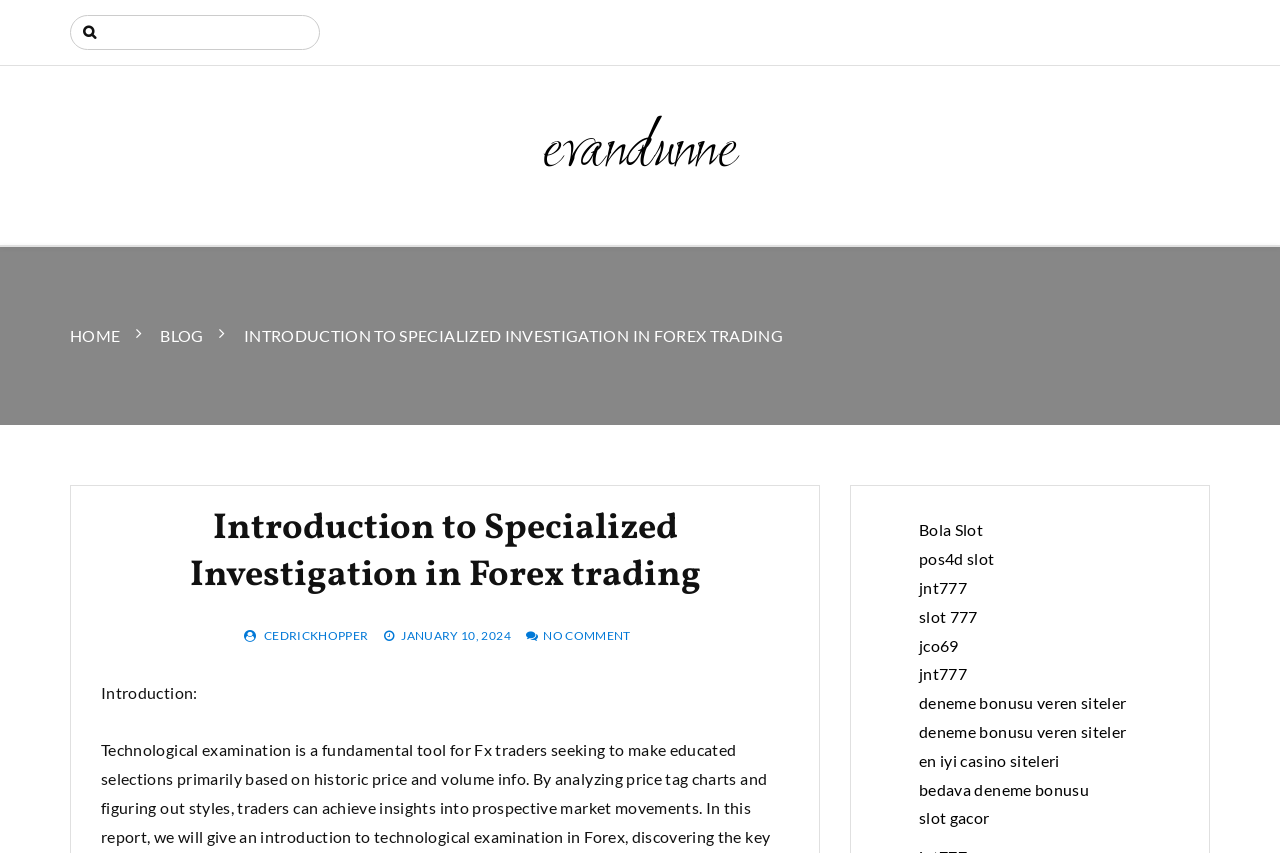Illustrate the webpage with a detailed description.

The webpage is about "Introduction to Specialized Investigation in Forex trading" by evandunne. At the top, there is a search bar with a searchbox and a magnifying glass icon. Below the search bar, the title "evandunne" is displayed prominently. 

On the left side, there is a navigation menu with breadcrumbs, including links to "HOME" and "BLOG". Next to the navigation menu, the title "INTRODUCTION TO SPECIALIZED INVESTIGATION IN FOREX TRADING" is displayed in a larger font.

The main content of the webpage is divided into sections. The first section has a heading "Introduction to Specialized Investigation in Forex trading" followed by links to the author "CEDRICKHOPPER" and the date "JANUARY 10, 2024". Below this section, there is a paragraph starting with "Introduction:".

On the right side of the webpage, there are several links to external websites, including "Bola Slot", "pos4d slot", "jnt777", and others. These links are arranged vertically, one below the other.

Further down the webpage, there are three blocks of list items, each containing a textbox with a link to an external website. The links are to websites such as "deneme bonusu veren siteler", "en iyi casino siteleri", and "bedava deneme bonusu". The last link on the webpage is to "slot gacor".